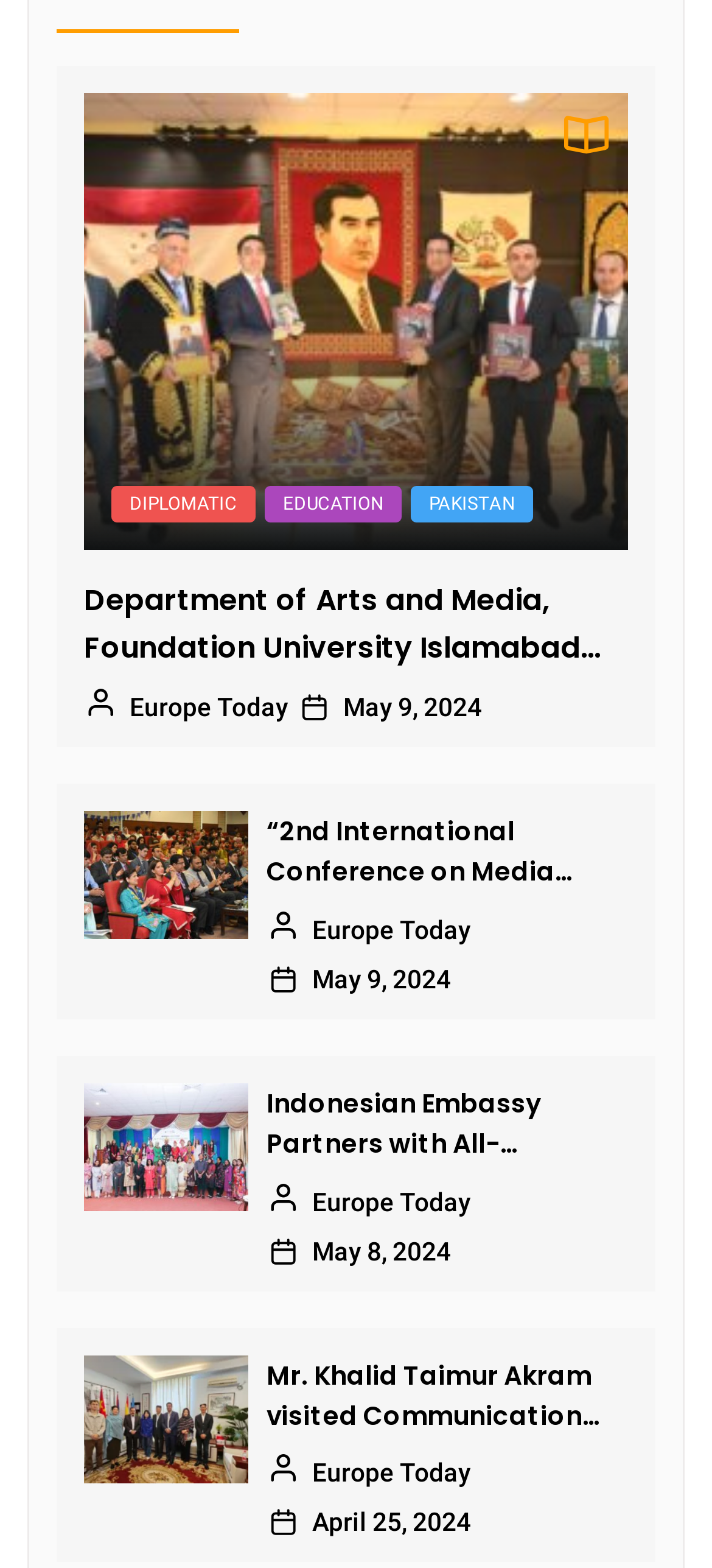How many news articles are on this page?
Please answer the question with a detailed and comprehensive explanation.

I counted the number of headings on the page, which represent individual news articles. There are 5 headings, each with a corresponding link and date, indicating 5 news articles.